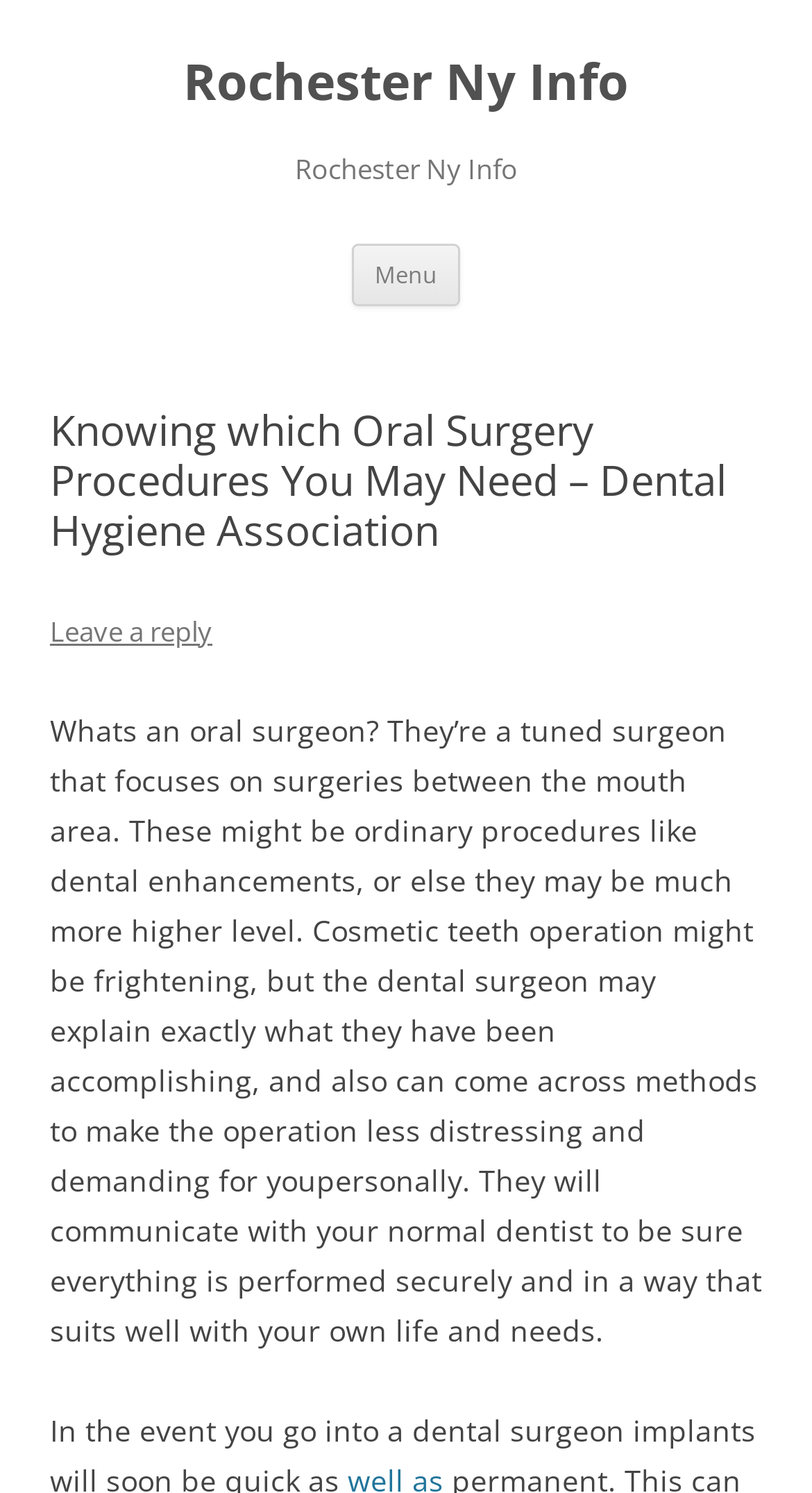Using the information in the image, give a comprehensive answer to the question: 
What kind of procedures might an oral surgeon perform?

The webpage mentions that an oral surgeon might perform ordinary procedures like dental enhancements, which suggests that they are involved in improving the appearance and function of teeth.